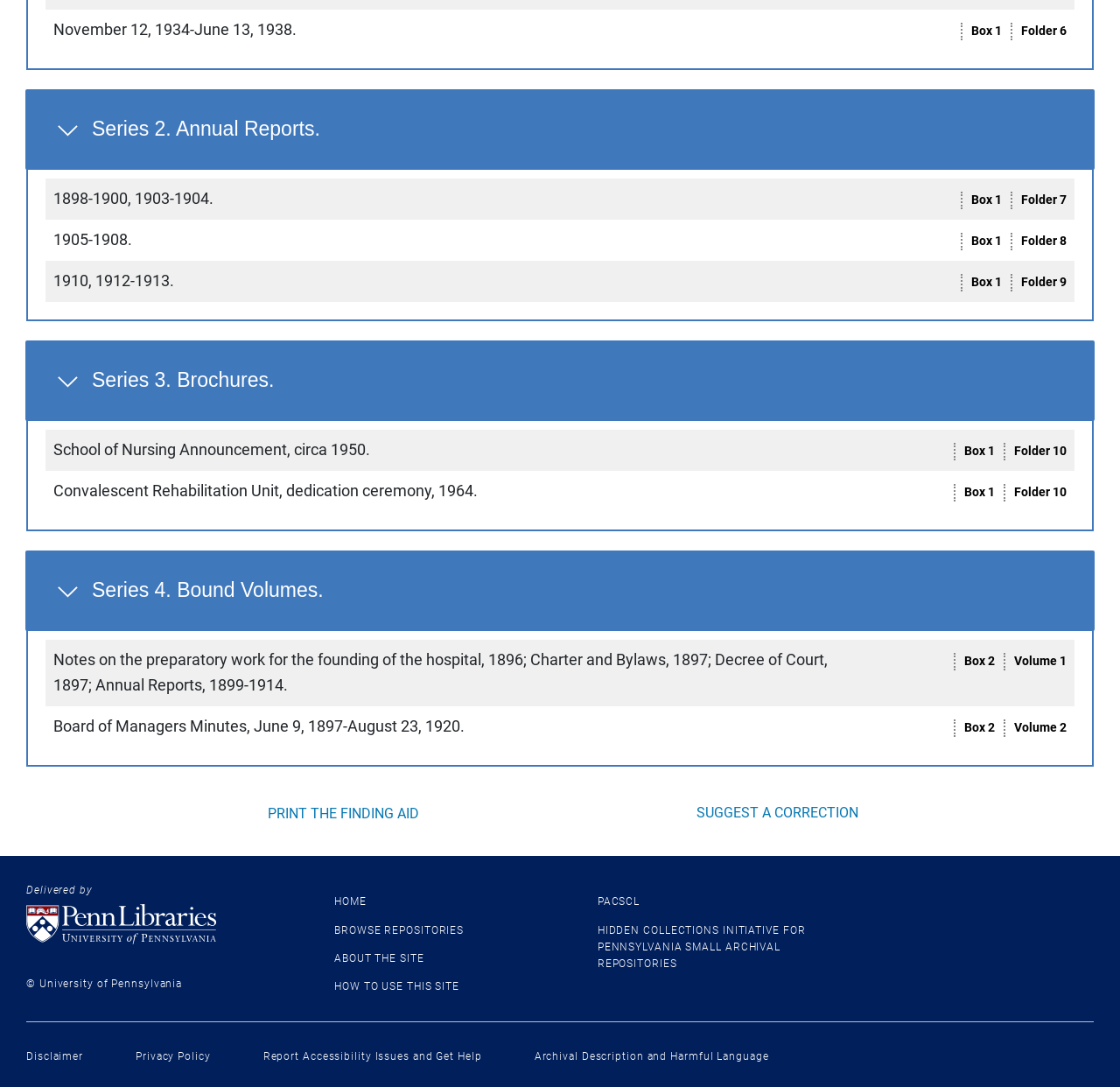What is the date range of Series 2. Annual Reports?
Refer to the screenshot and respond with a concise word or phrase.

November 12, 1934-June 13, 1938